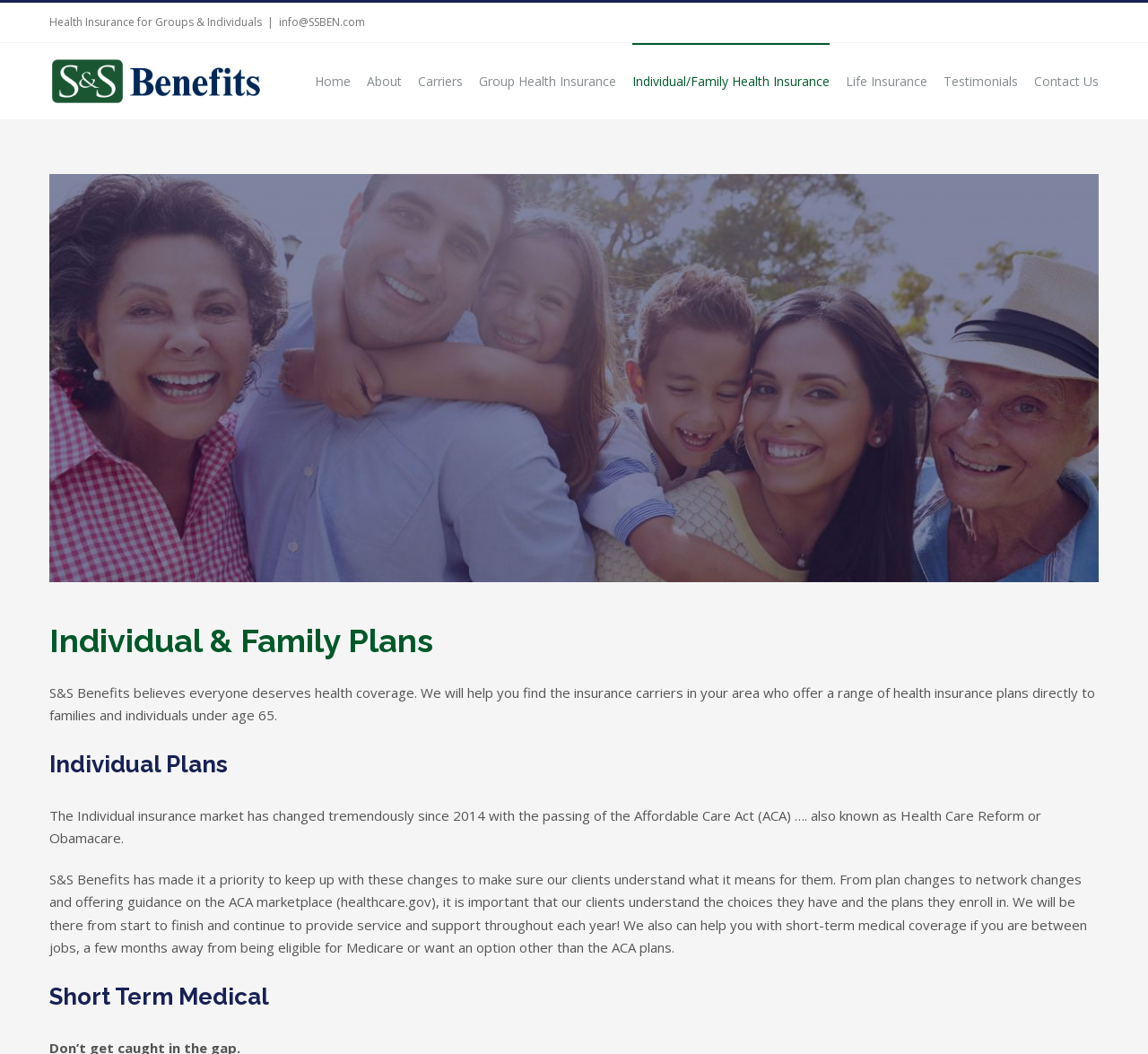How many types of insurance plans are mentioned?
Using the image as a reference, deliver a detailed and thorough answer to the question.

The webpage mentions three types of insurance plans: Individual Plans, Family Plans, and Short Term Medical. These are mentioned in the headings 'Individual Plans' and 'Short Term Medical', and also in the static text describing the services offered by S&S Benefits.